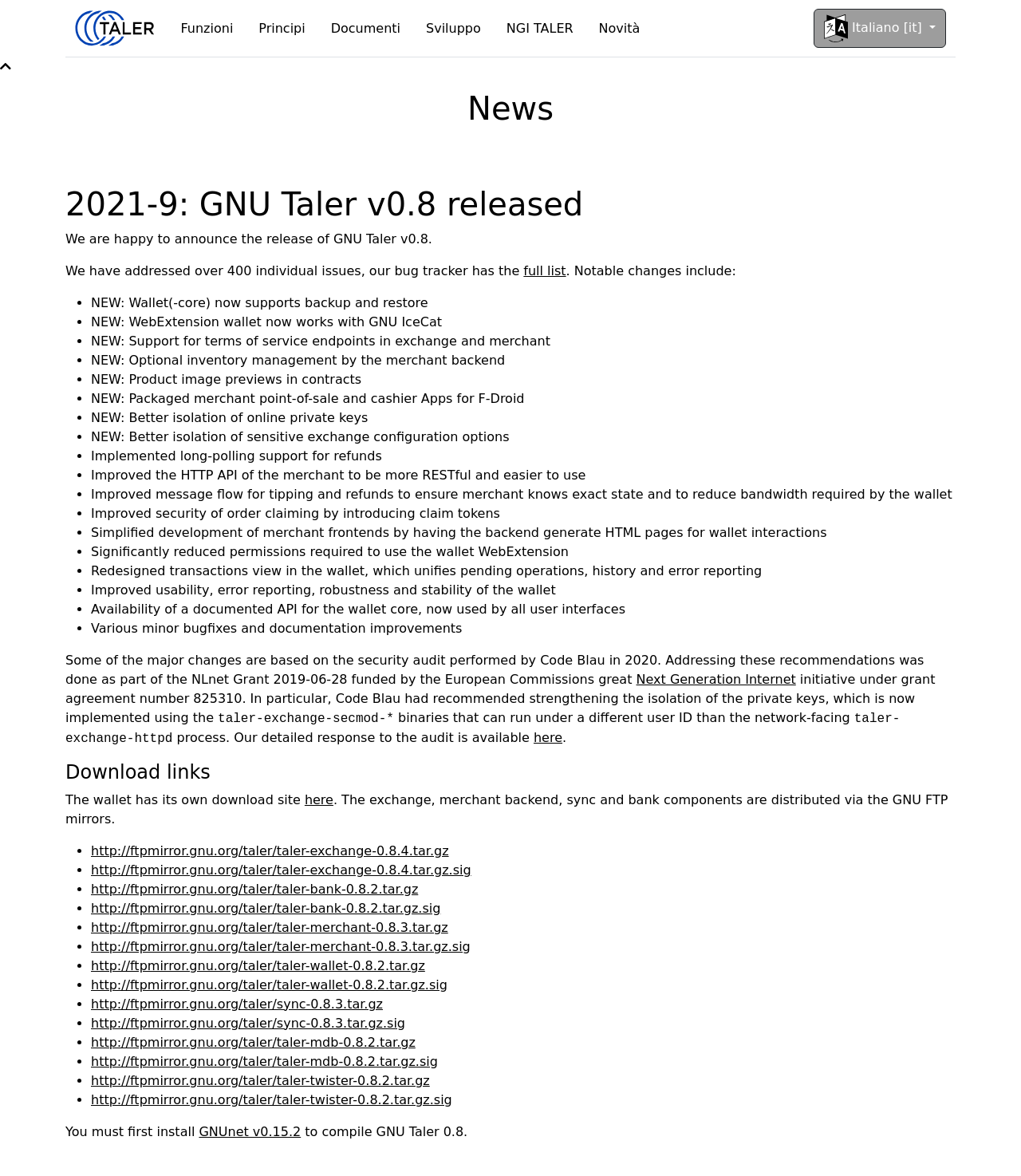Please find and report the bounding box coordinates of the element to click in order to perform the following action: "Click the 'full list' link". The coordinates should be expressed as four float numbers between 0 and 1, in the format [left, top, right, bottom].

[0.513, 0.224, 0.554, 0.237]